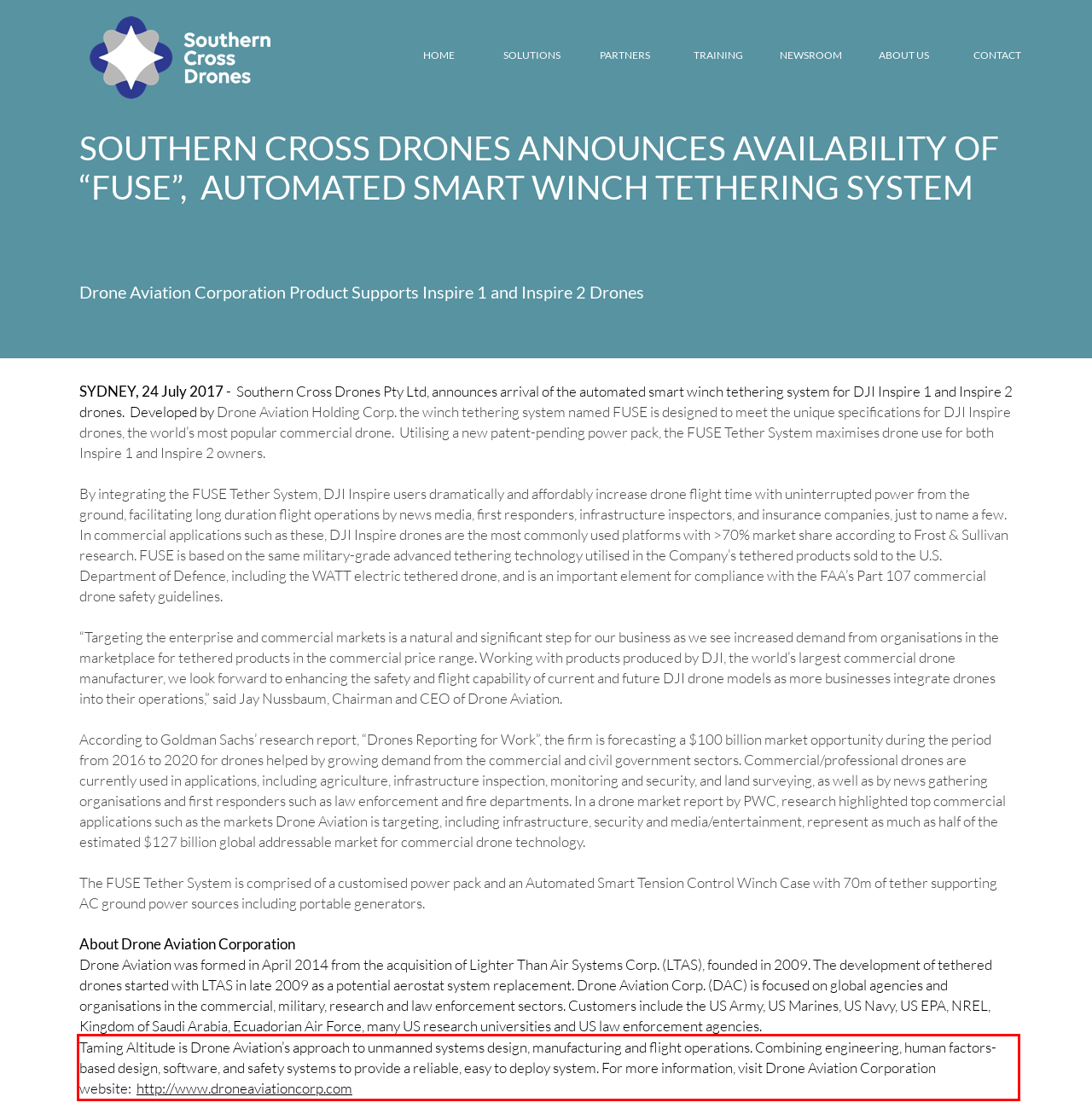Using the provided screenshot of a webpage, recognize the text inside the red rectangle bounding box by performing OCR.

Taming Altitude is Drone Aviation’s approach to unmanned systems design, manufacturing and flight operations. Combining engineering, human factors-based design, software, and safety systems to provide a reliable, easy to deploy system. For more information, visit Drone Aviation Corporation website: http://www.droneaviationcorp.com